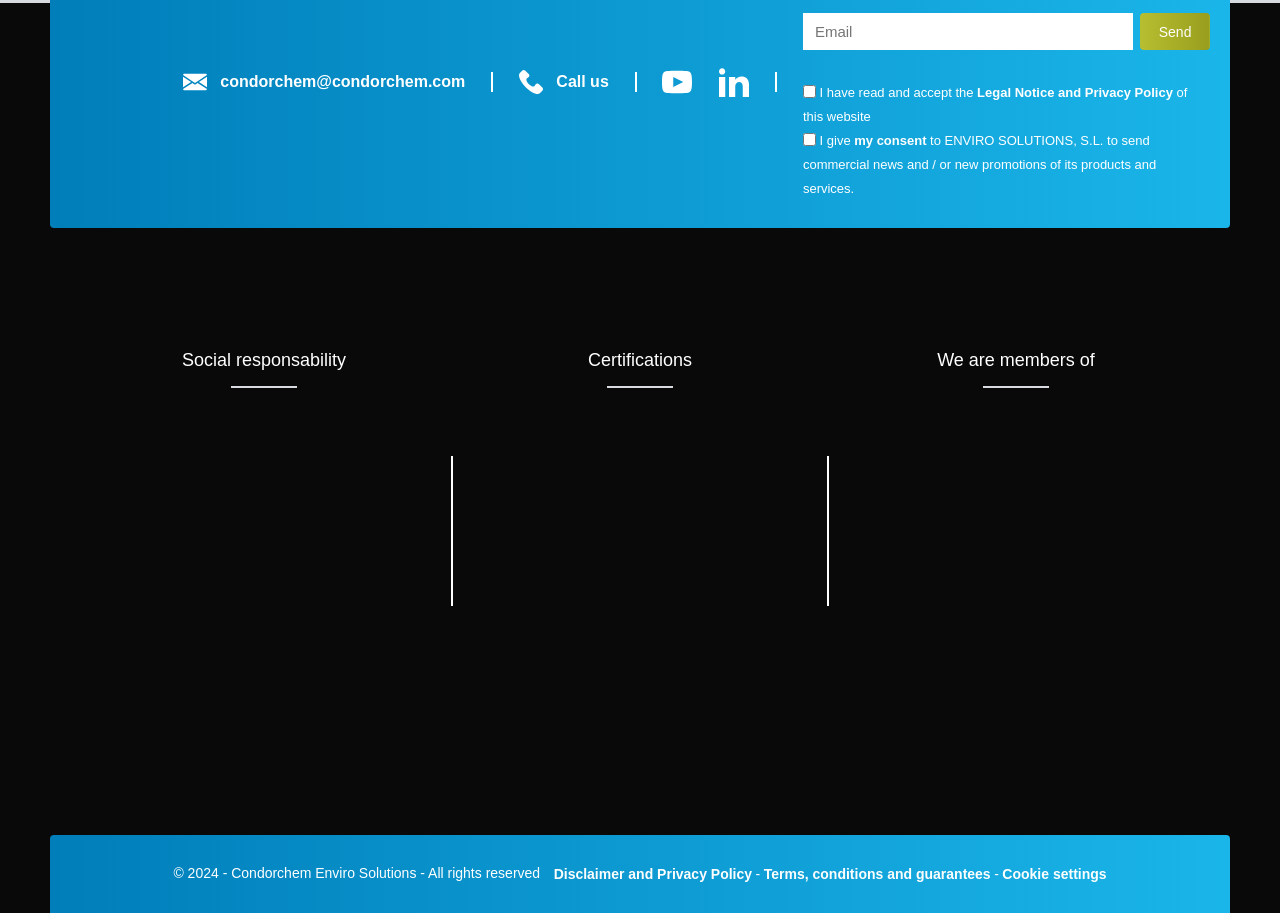Identify the bounding box coordinates of the region that should be clicked to execute the following instruction: "Click the United nations link".

[0.06, 0.441, 0.352, 0.496]